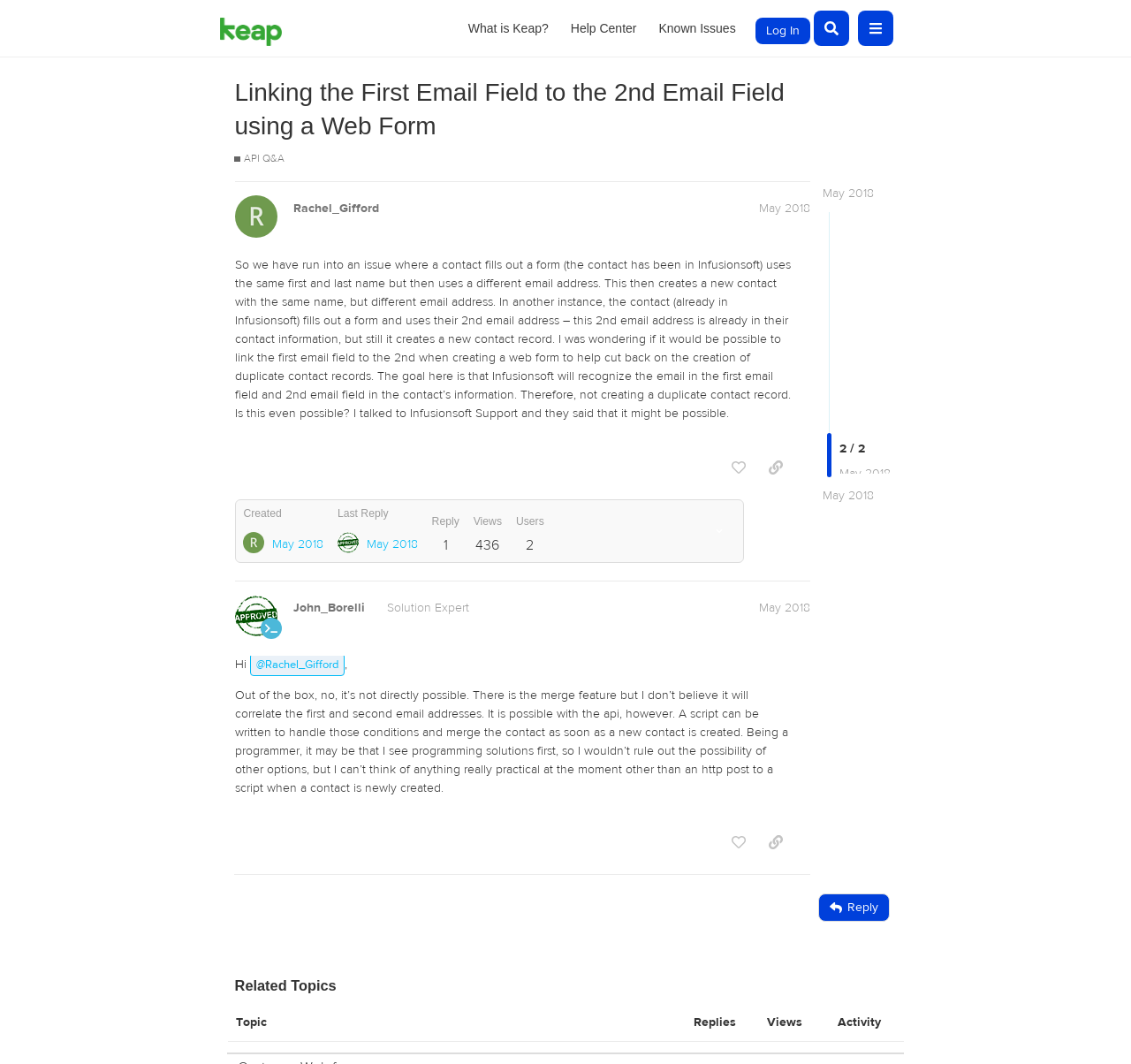Please identify and generate the text content of the webpage's main heading.

Linking the First Email Field to the 2nd Email Field using a Web Form